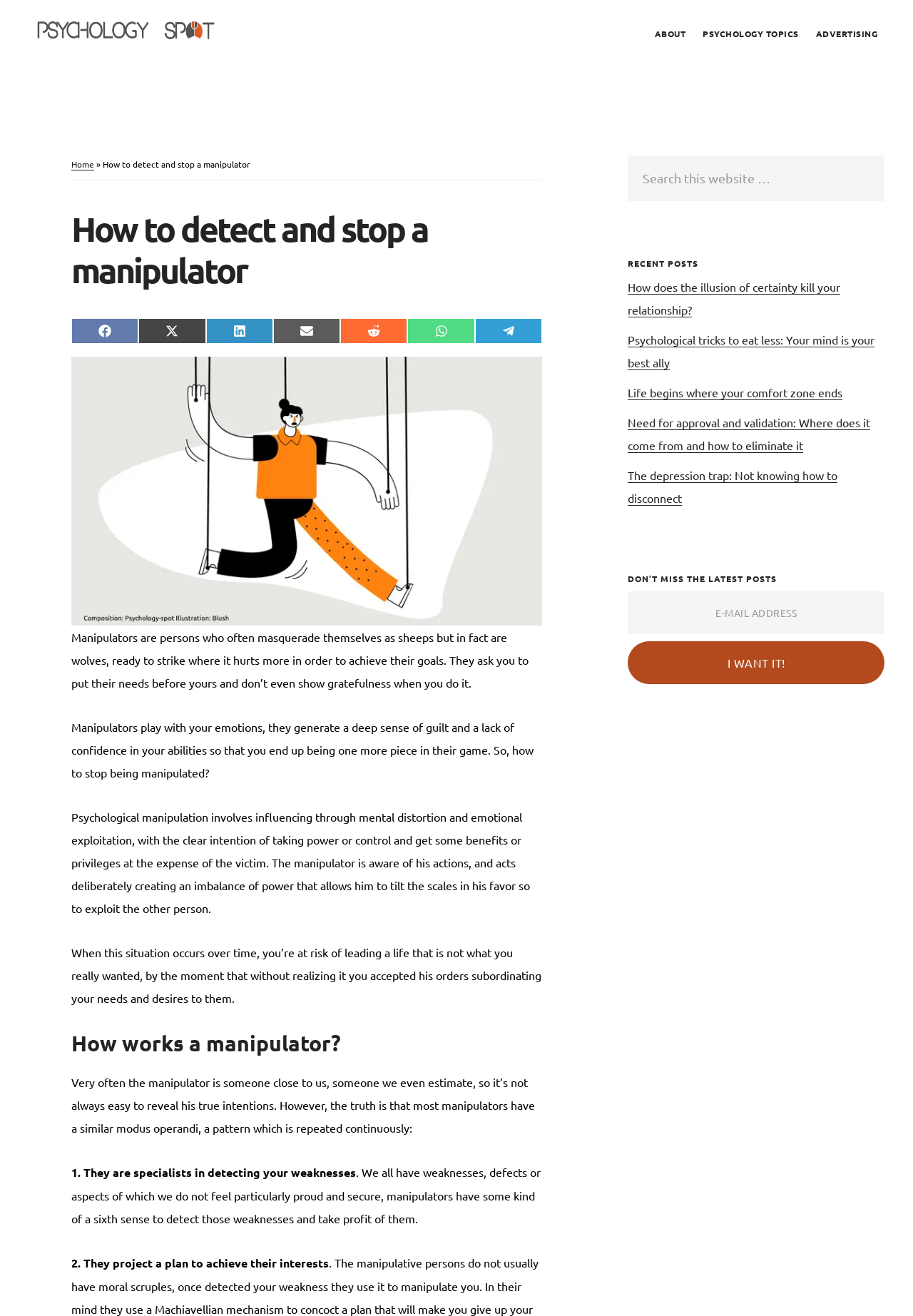What is the function of the search box?
Examine the webpage screenshot and provide an in-depth answer to the question.

The function of the search box is obtained from the StaticText element with the text 'Search this website' which is a child of the searchbox element, indicating that the search box is used to search the website.